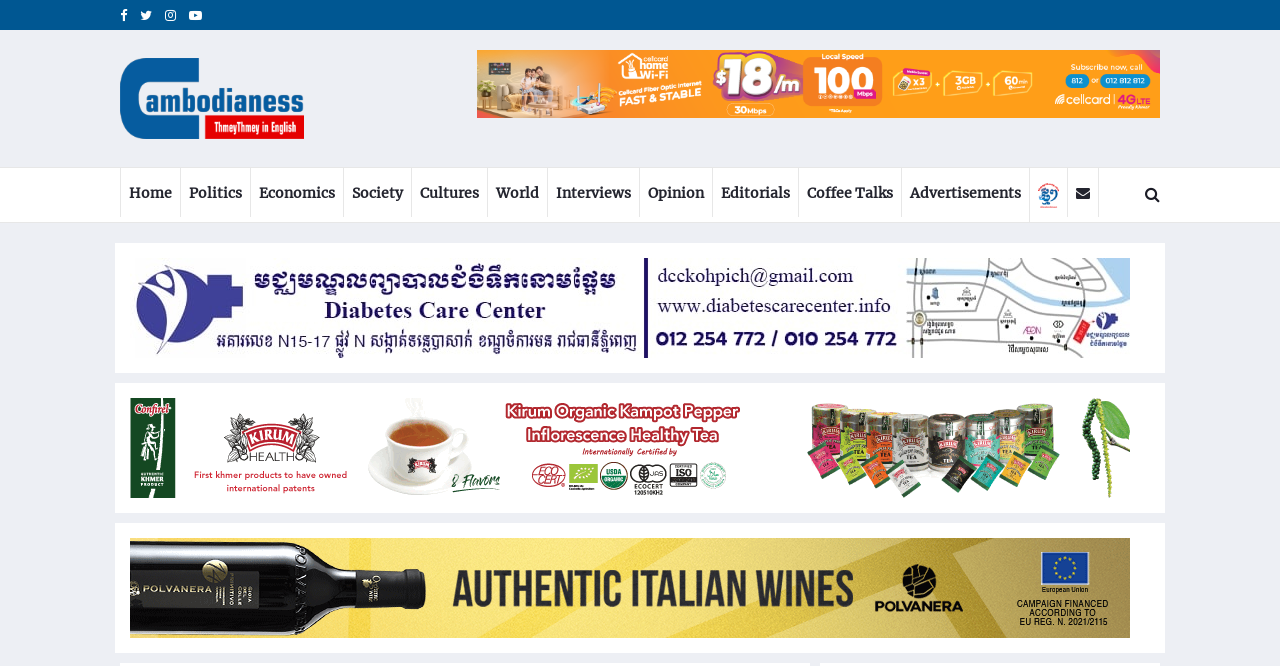Please identify the bounding box coordinates of the element that needs to be clicked to perform the following instruction: "View the ThmeyThmey page".

[0.805, 0.252, 0.834, 0.335]